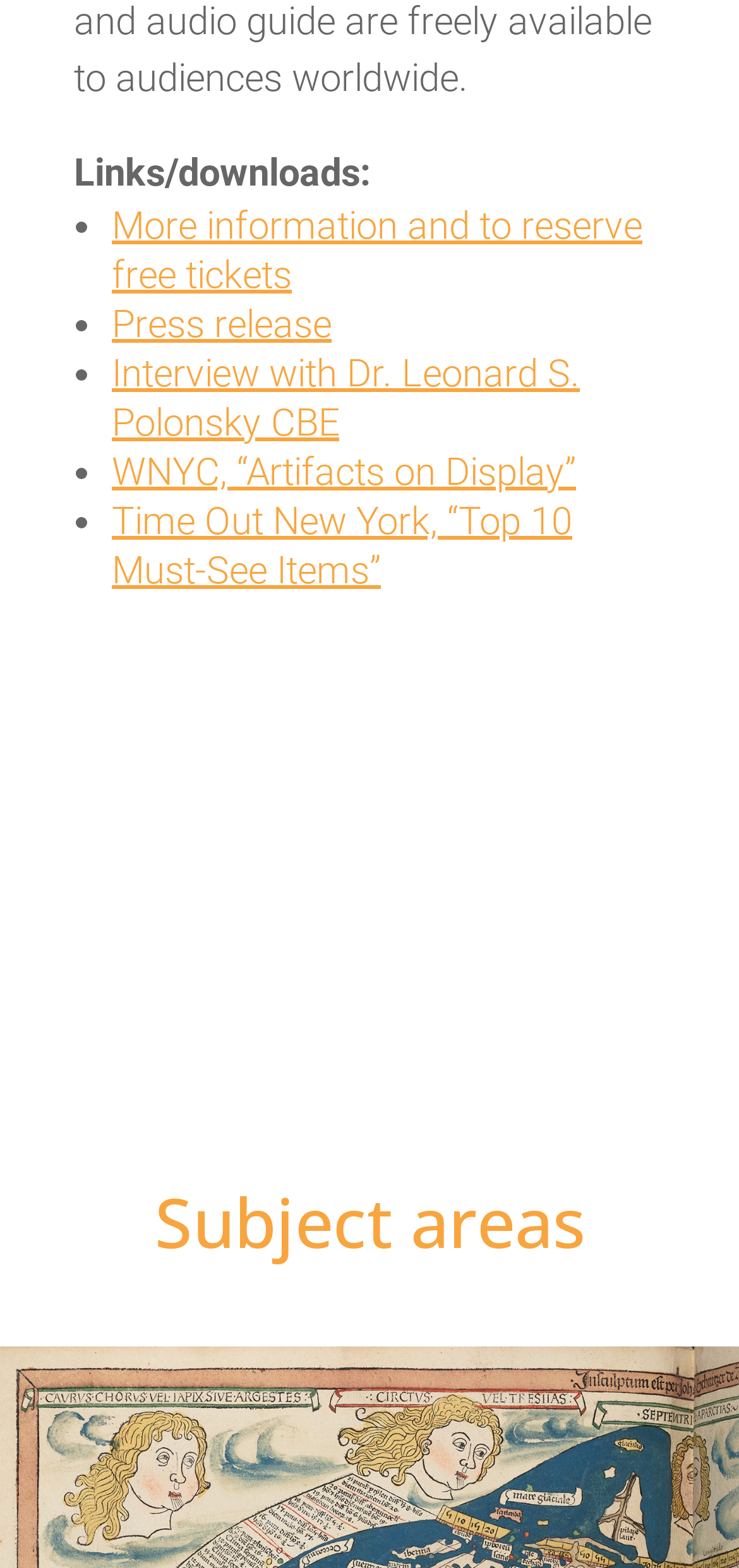Please provide a brief answer to the question using only one word or phrase: 
What is the text above the list?

Links/downloads: